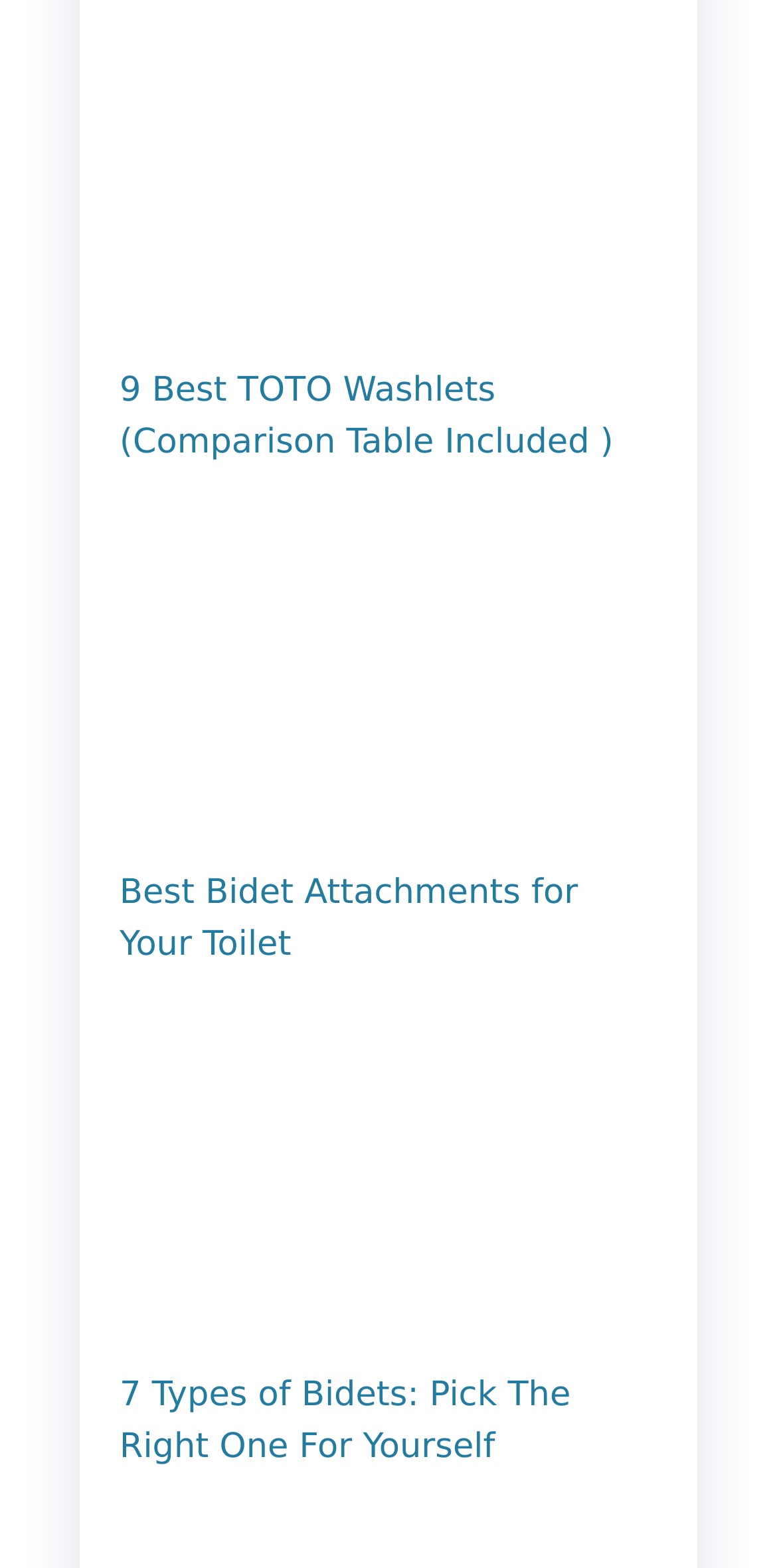Answer this question using a single word or a brief phrase:
What is the topic of the second article?

Bidet Attachments